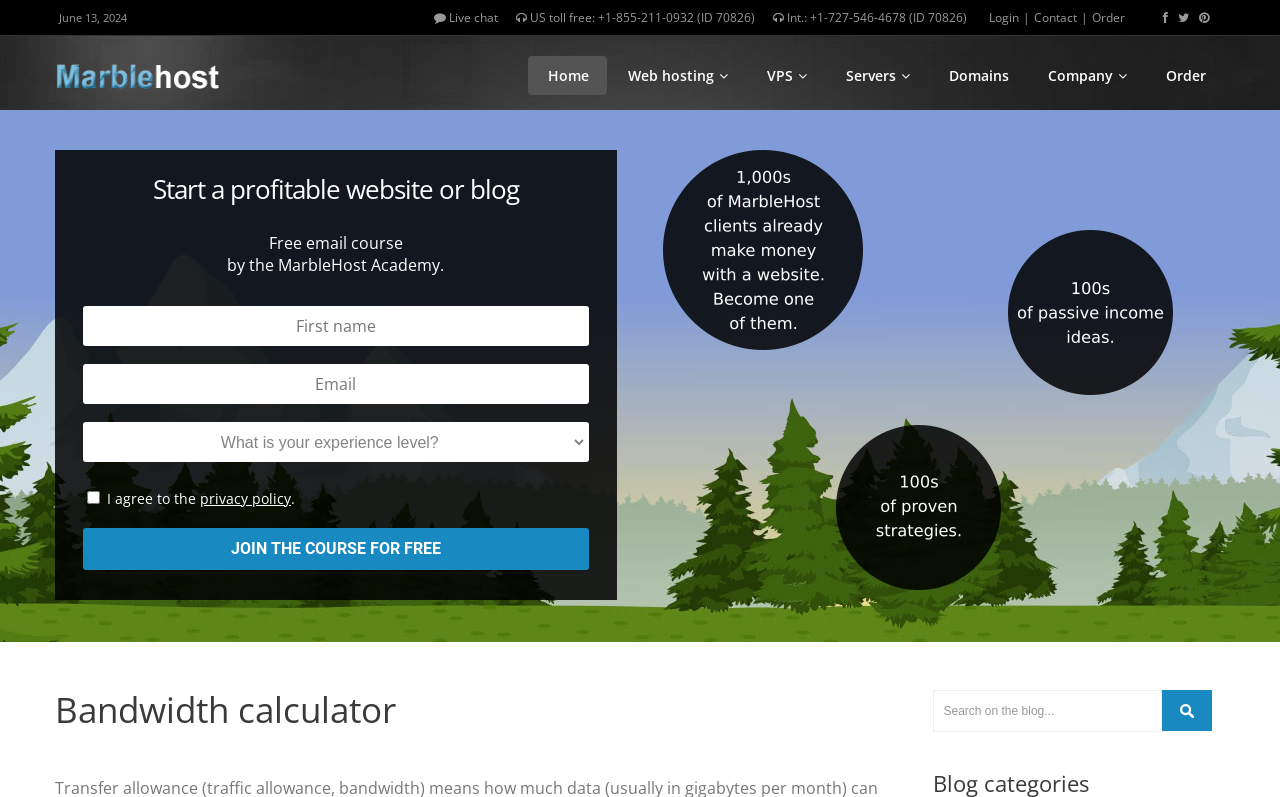Could you highlight the region that needs to be clicked to execute the instruction: "Search on the blog"?

[0.908, 0.866, 0.947, 0.917]